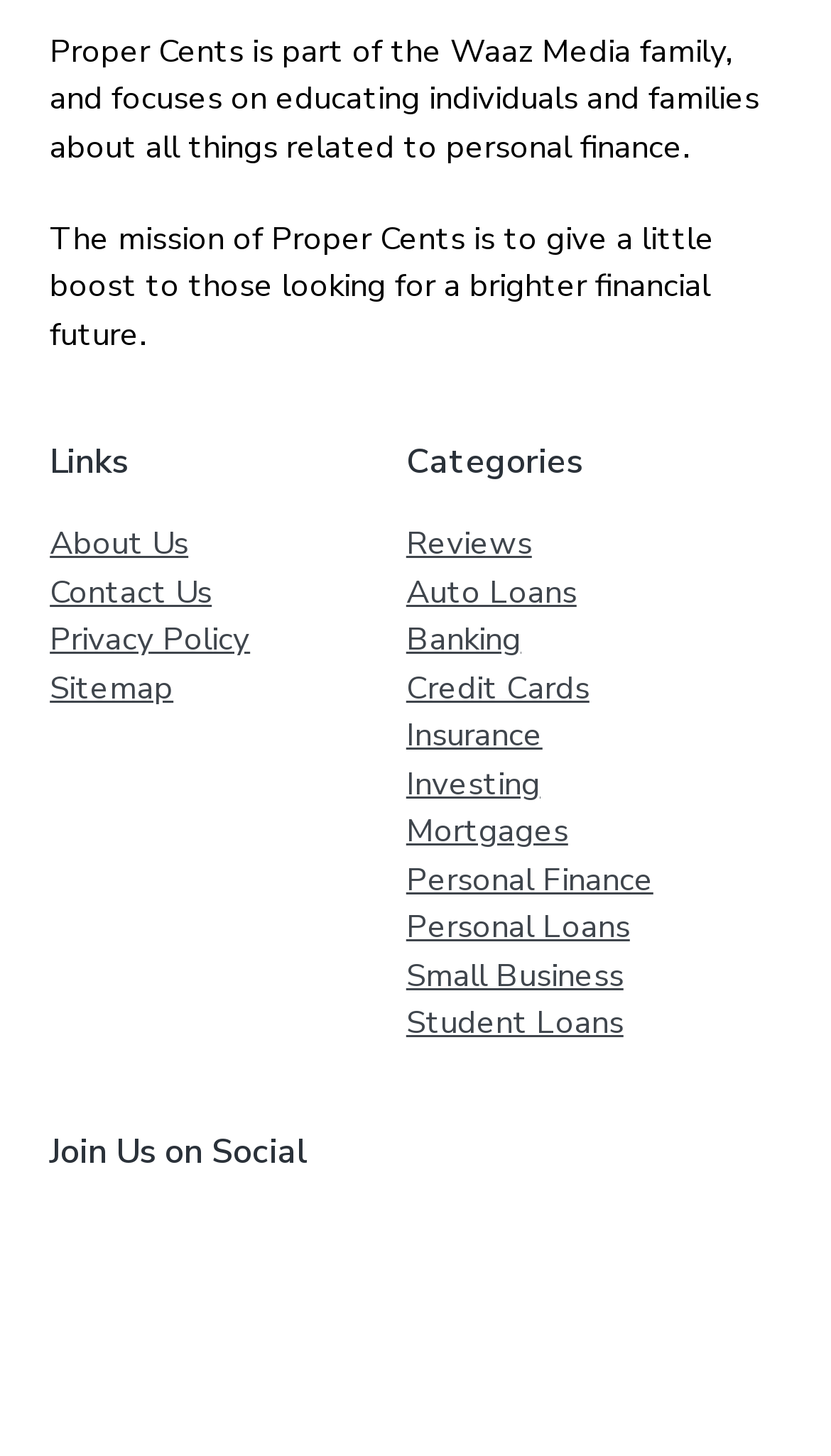Please find the bounding box coordinates of the section that needs to be clicked to achieve this instruction: "Read the Privacy Policy".

[0.06, 0.424, 0.301, 0.454]